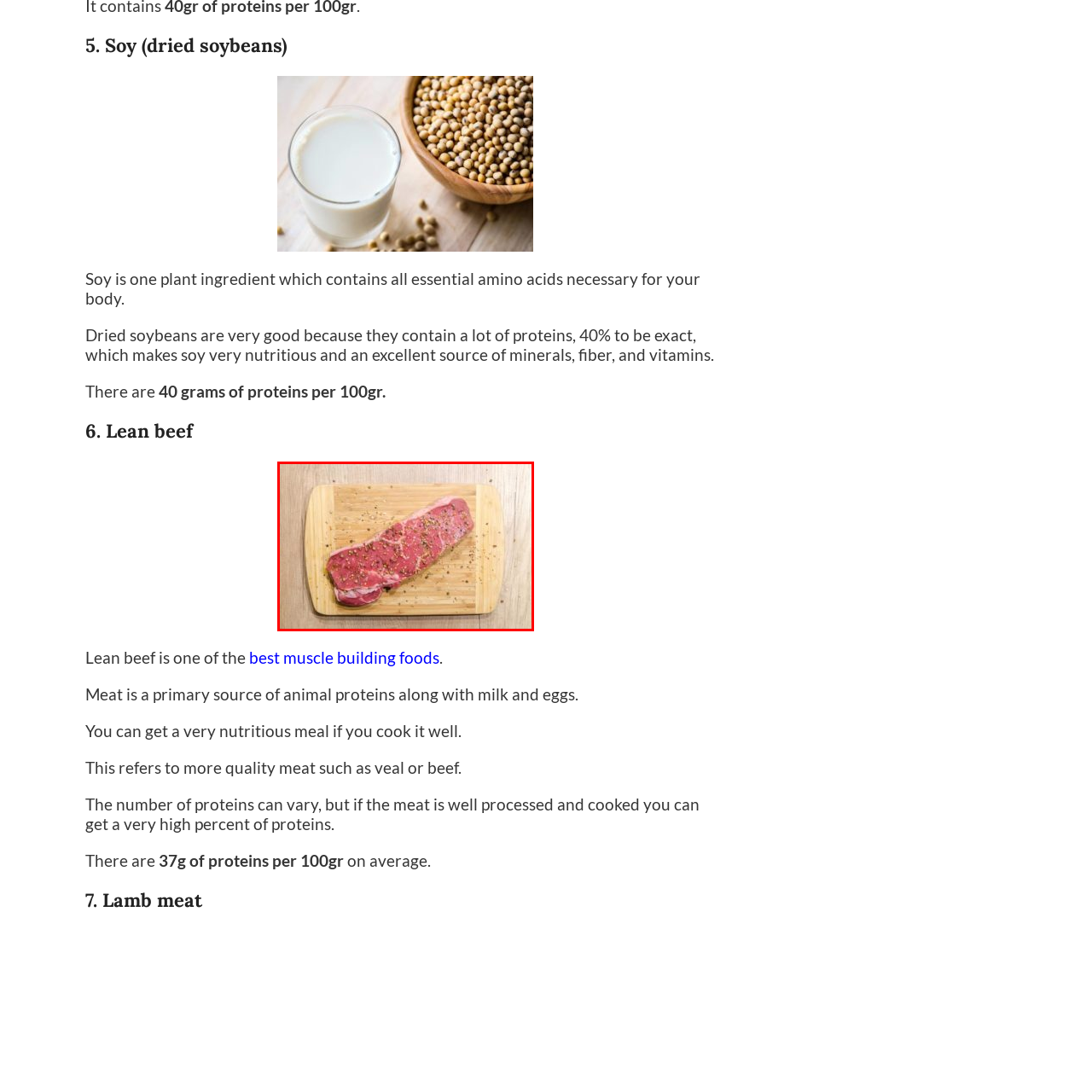Carefully describe the image located within the red boundary.

The image showcases a fresh cut of lean beef placed on a wooden cutting board, garnished with a sprinkle of herbs and spices, which enhances its visual appeal and suggests flavor. This image represents the section discussing lean beef as one of the best muscle-building foods. Lean beef is emphasized for its high protein content, providing approximately 37 grams of protein per 100 grams, making it an excellent choice for those looking to build muscle and maintain a nutritious diet. The natural colors of the meat, combined with the rustic texture of the wood, create an inviting scene that reflects the importance of quality ingredients in meal preparation.